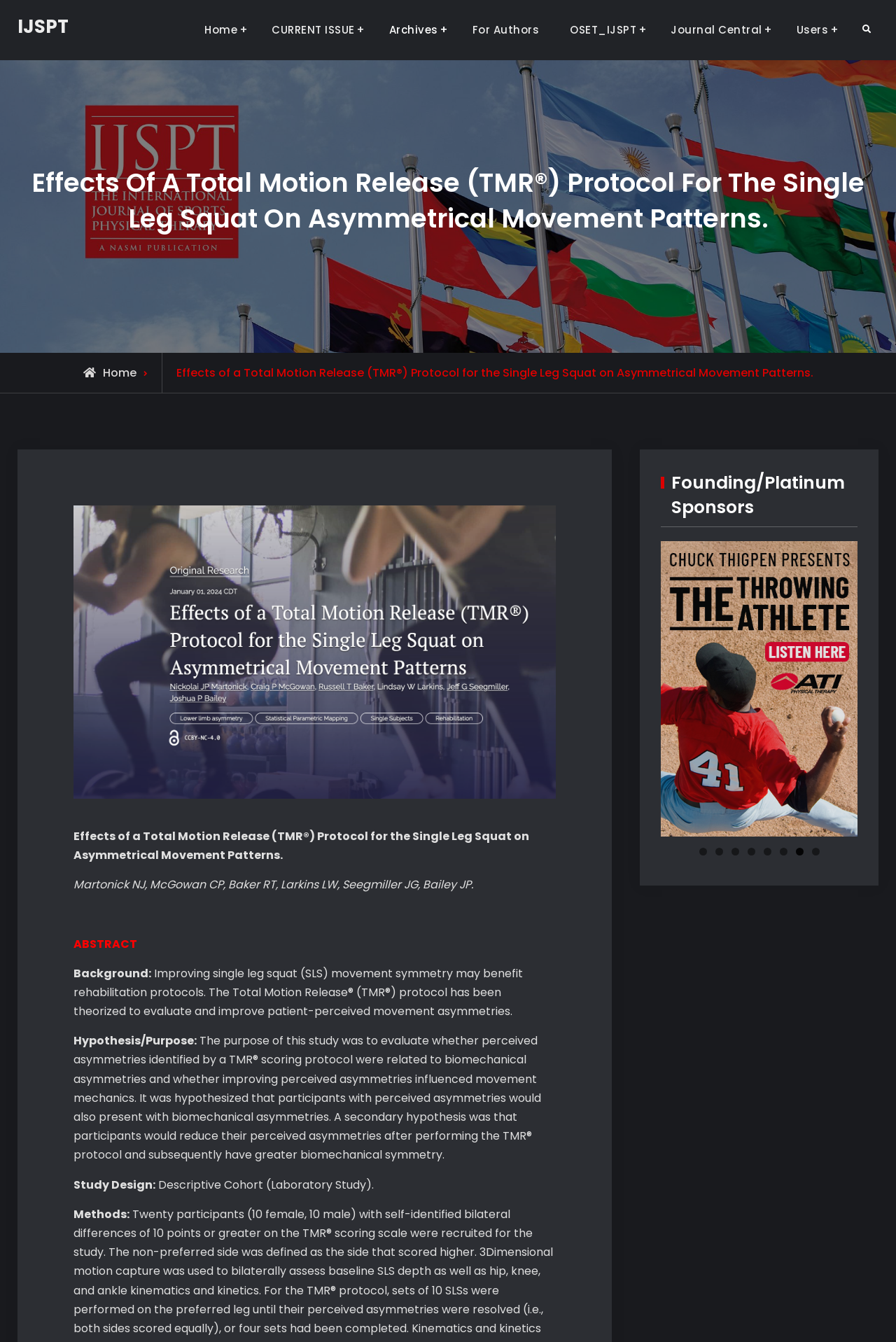Please locate the bounding box coordinates of the element that should be clicked to achieve the given instruction: "Search for something".

[0.953, 0.013, 0.98, 0.031]